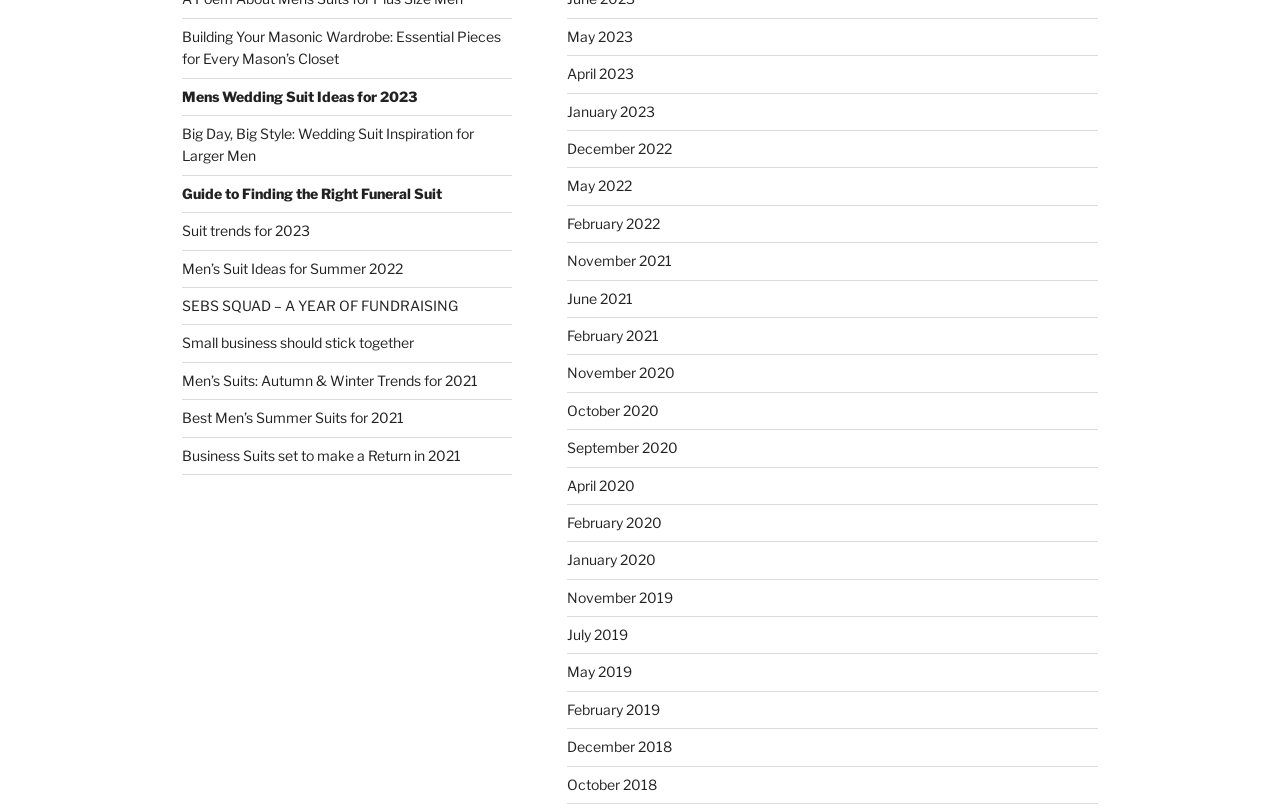What is the theme of 'Big Day, Big Style: Wedding Suit Inspiration for Larger Men'?
Using the image as a reference, give an elaborate response to the question.

The title 'Big Day, Big Style: Wedding Suit Inspiration for Larger Men' suggests that the article is focused on providing inspiration and guidance for larger men who are looking for wedding suits.